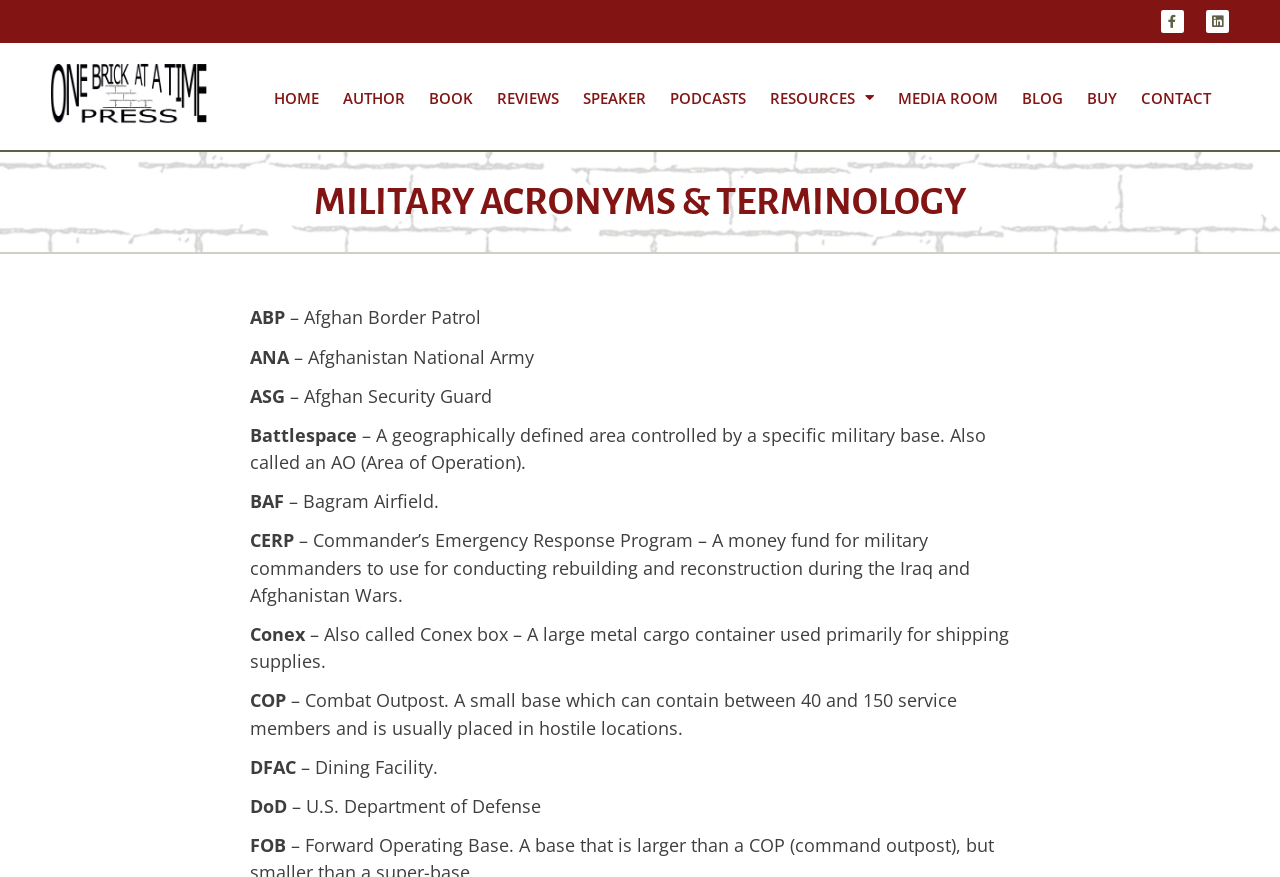Show the bounding box coordinates of the element that should be clicked to complete the task: "Click on the CONTACT link".

[0.882, 0.085, 0.956, 0.138]